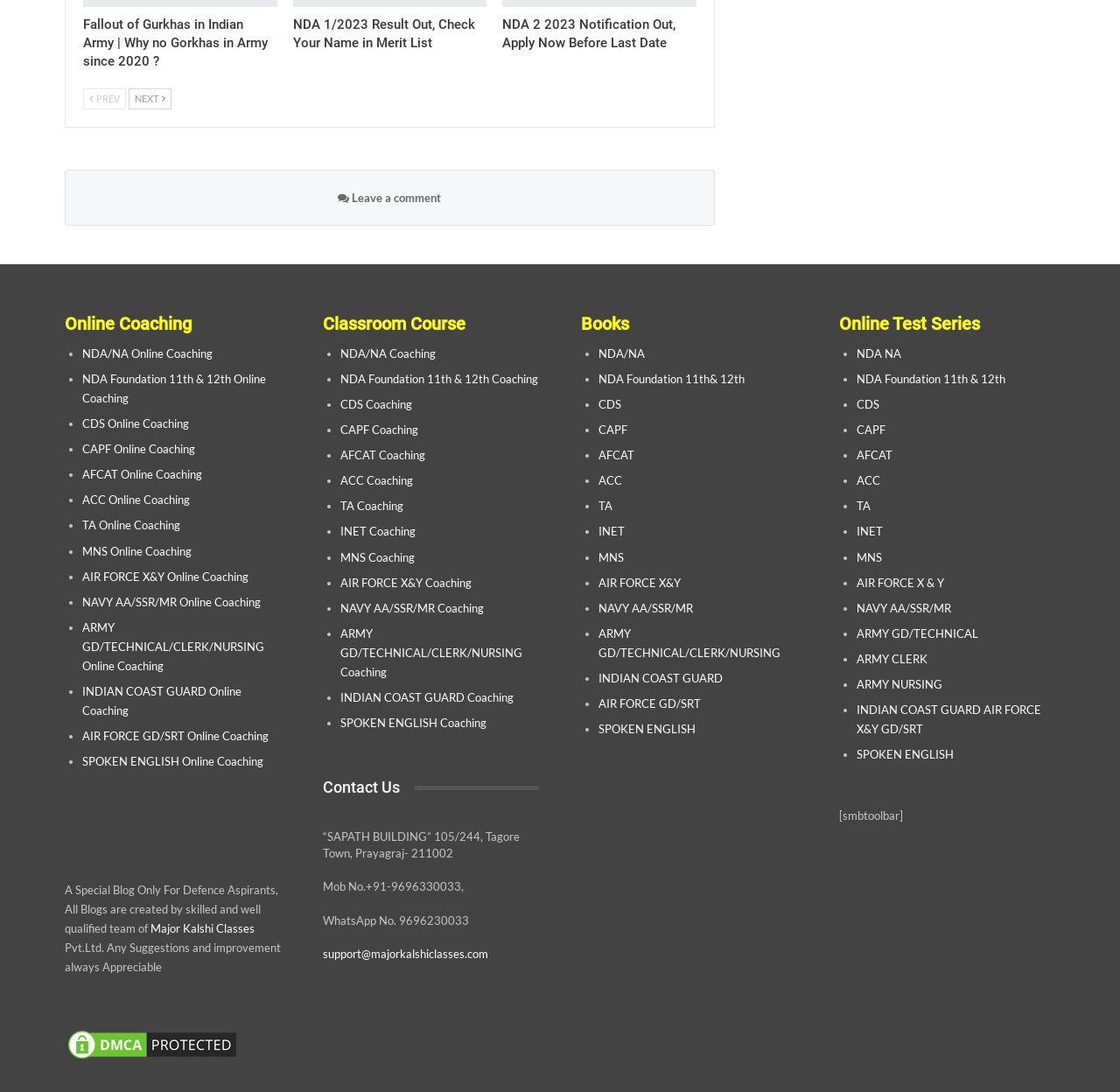Please specify the coordinates of the bounding box for the element that should be clicked to carry out this instruction: "Click on the 'Fallout of Gurkhas in Indian Army | Why no Gorkhas in Army since 2020?' link". The coordinates must be four float numbers between 0 and 1, formatted as [left, top, right, bottom].

[0.074, 0.015, 0.239, 0.063]